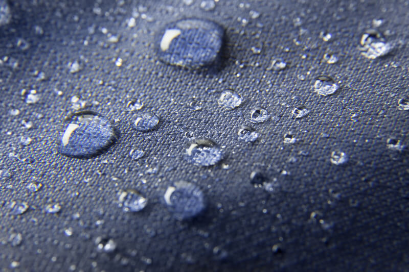What is the purpose of the roofing solutions used by companies like A1 Roofing Bradford?
Using the picture, provide a one-word or short phrase answer.

long-lasting protection